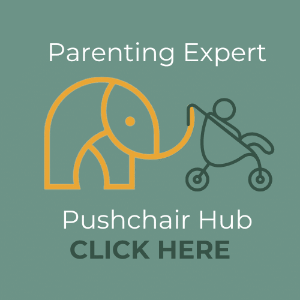What is the purpose of the 'CLICK HERE' call to action?
Based on the screenshot, answer the question with a single word or phrase.

to encourage engagement